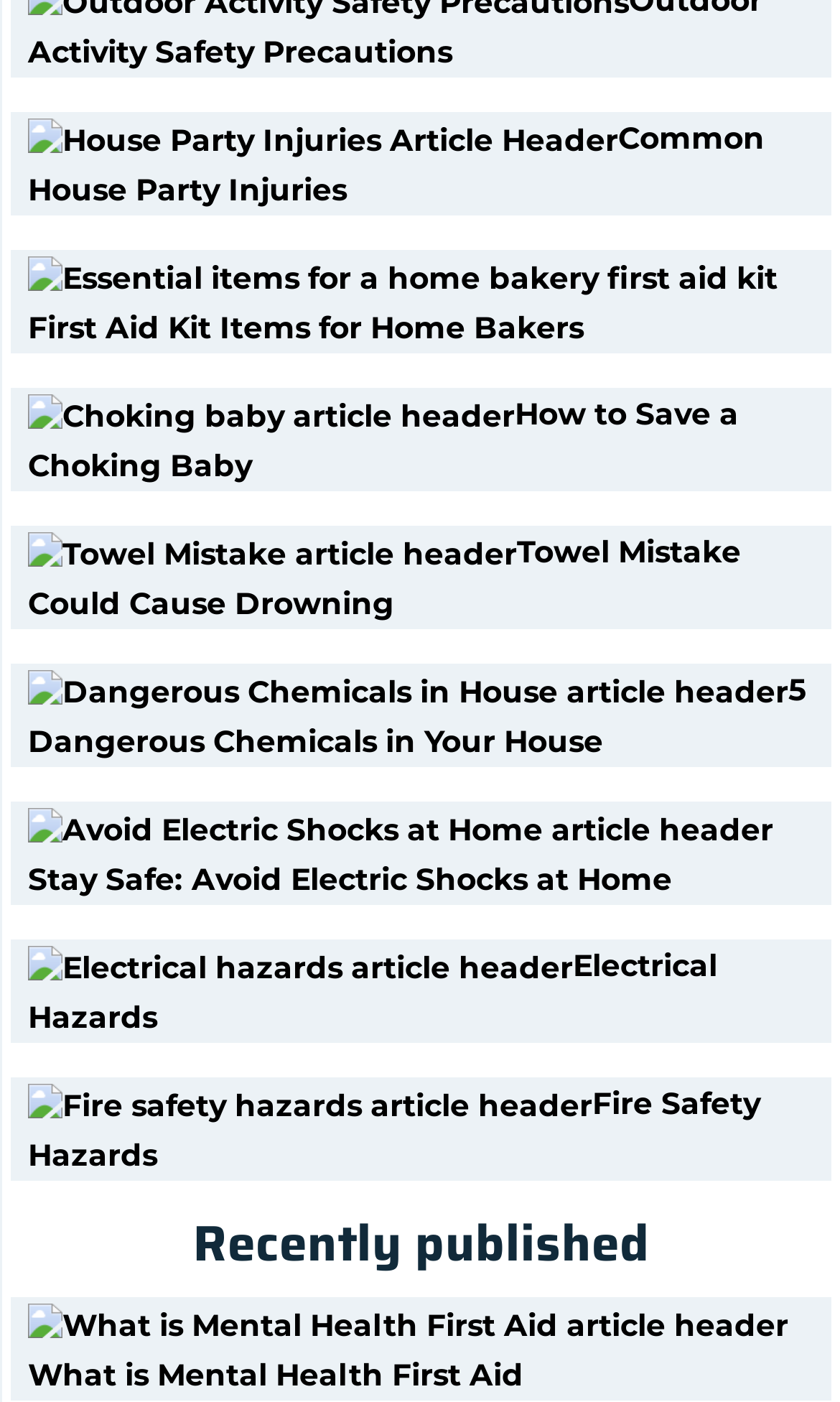Find the bounding box coordinates of the clickable area required to complete the following action: "Learn about Essential items for a home bakery first aid kit".

[0.033, 0.145, 0.926, 0.211]